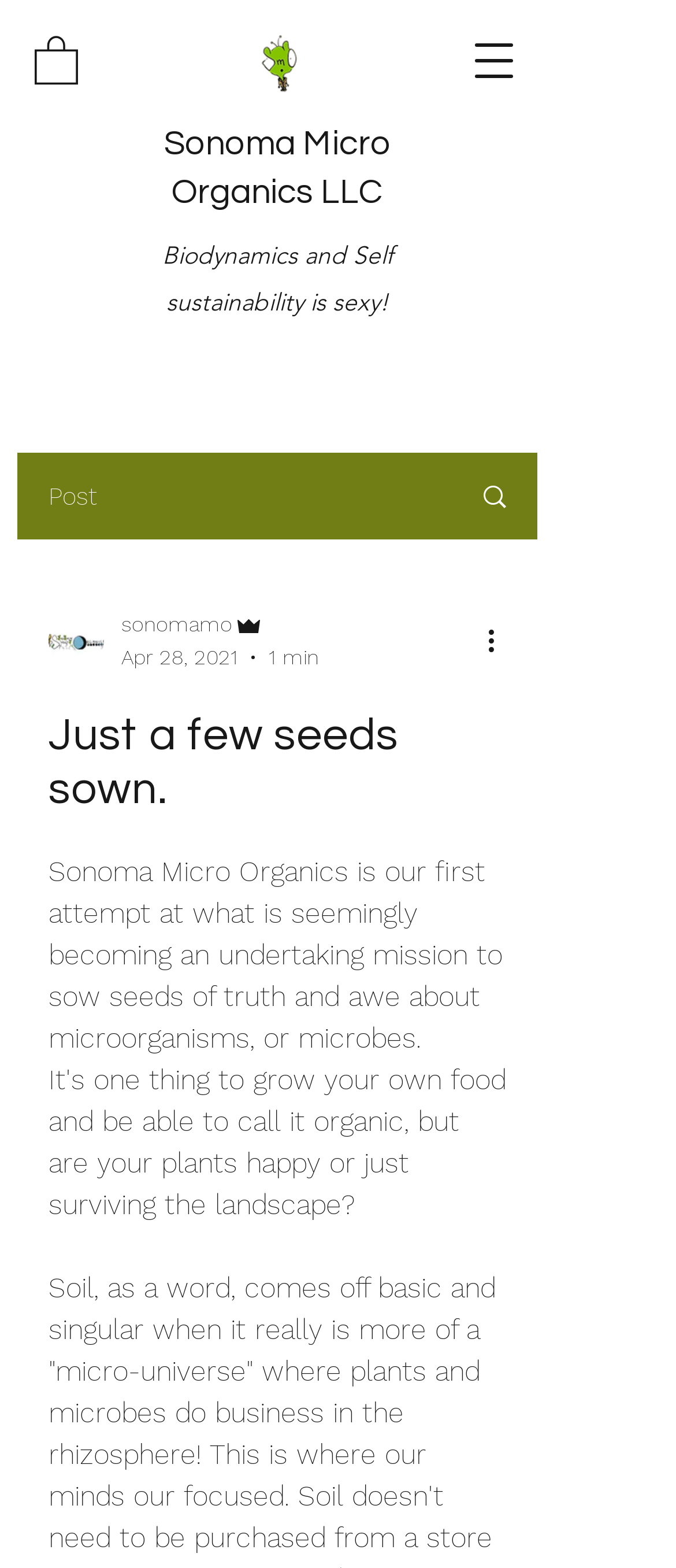Based on the image, please respond to the question with as much detail as possible:
What is the date of the post?

I found the date of the post by looking at the generic element with the text 'Apr 28, 2021' at coordinates [0.179, 0.411, 0.351, 0.427].